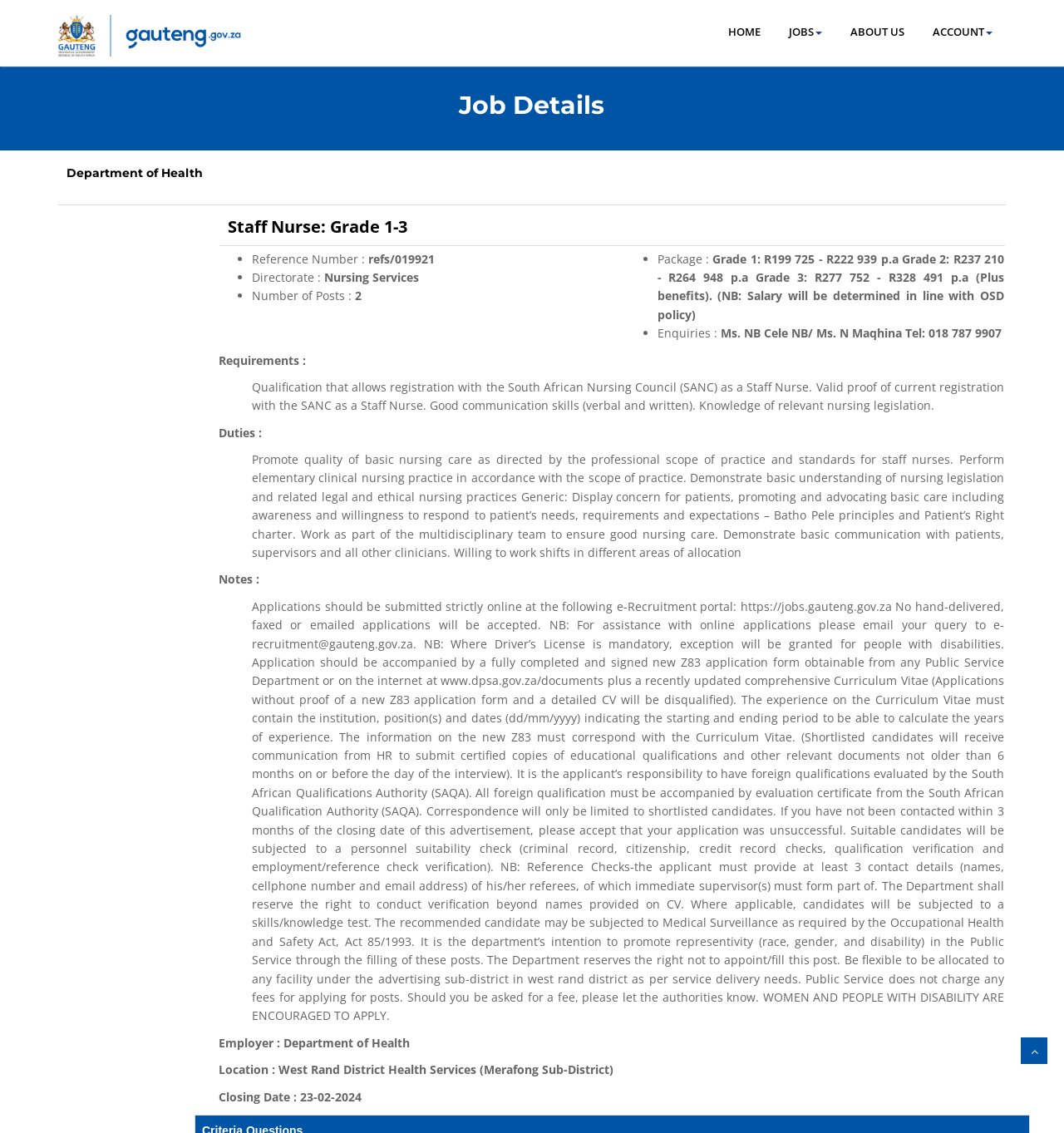What is the department of the job posting?
Look at the image and provide a short answer using one word or a phrase.

Department of Health